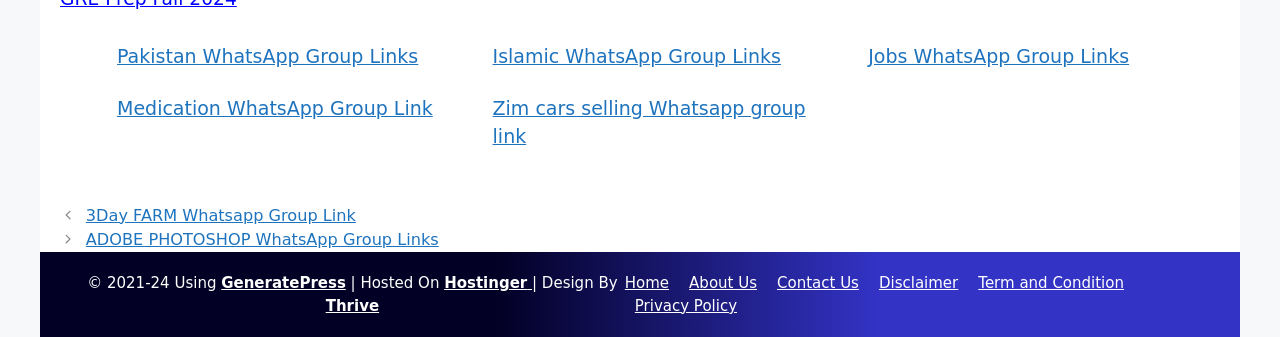Can you find the bounding box coordinates of the area I should click to execute the following instruction: "View 3Day FARM Whatsapp Group Link"?

[0.067, 0.611, 0.278, 0.667]